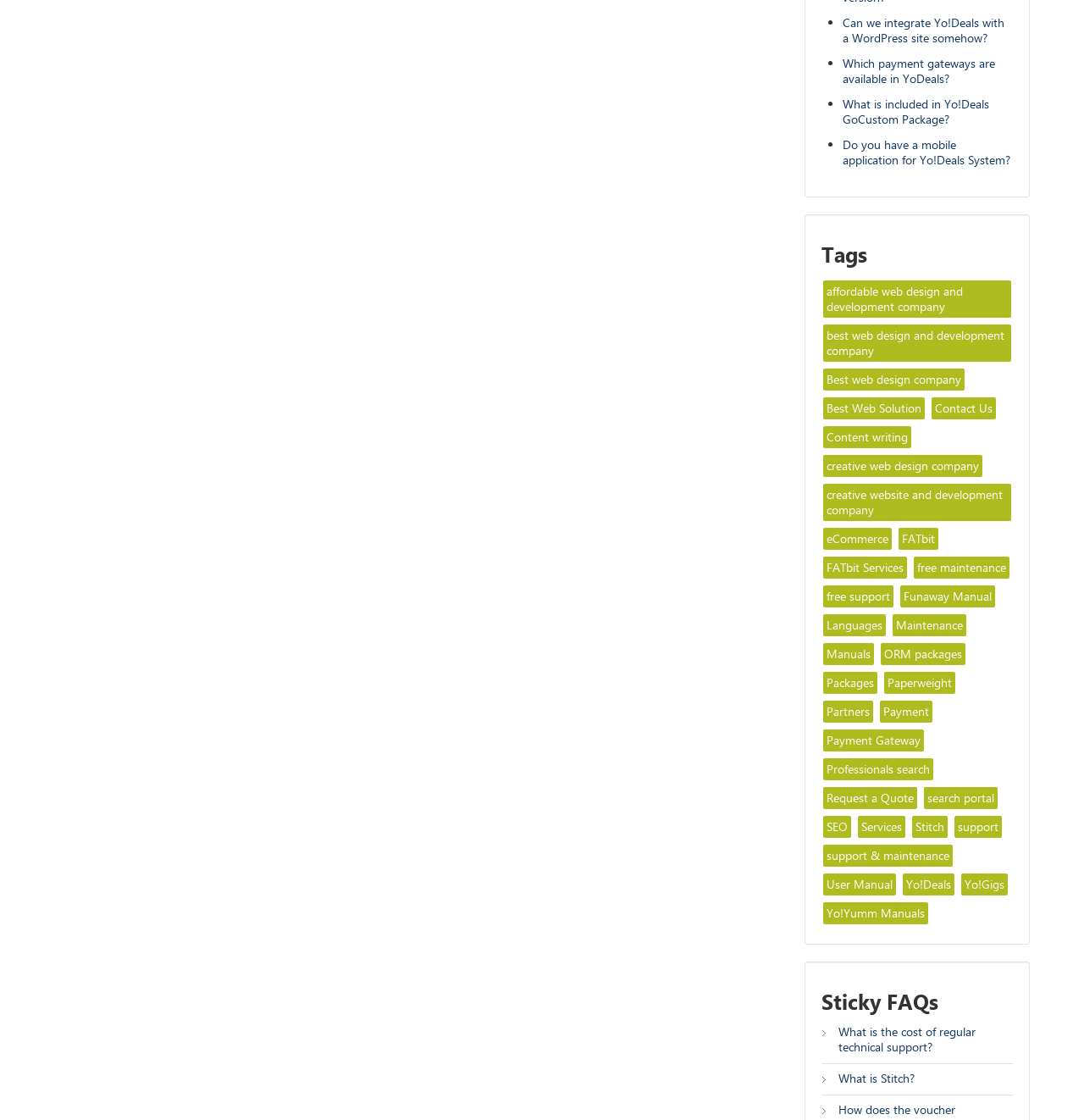Please respond to the question with a concise word or phrase:
How many tags are listed on the webpage?

Multiple